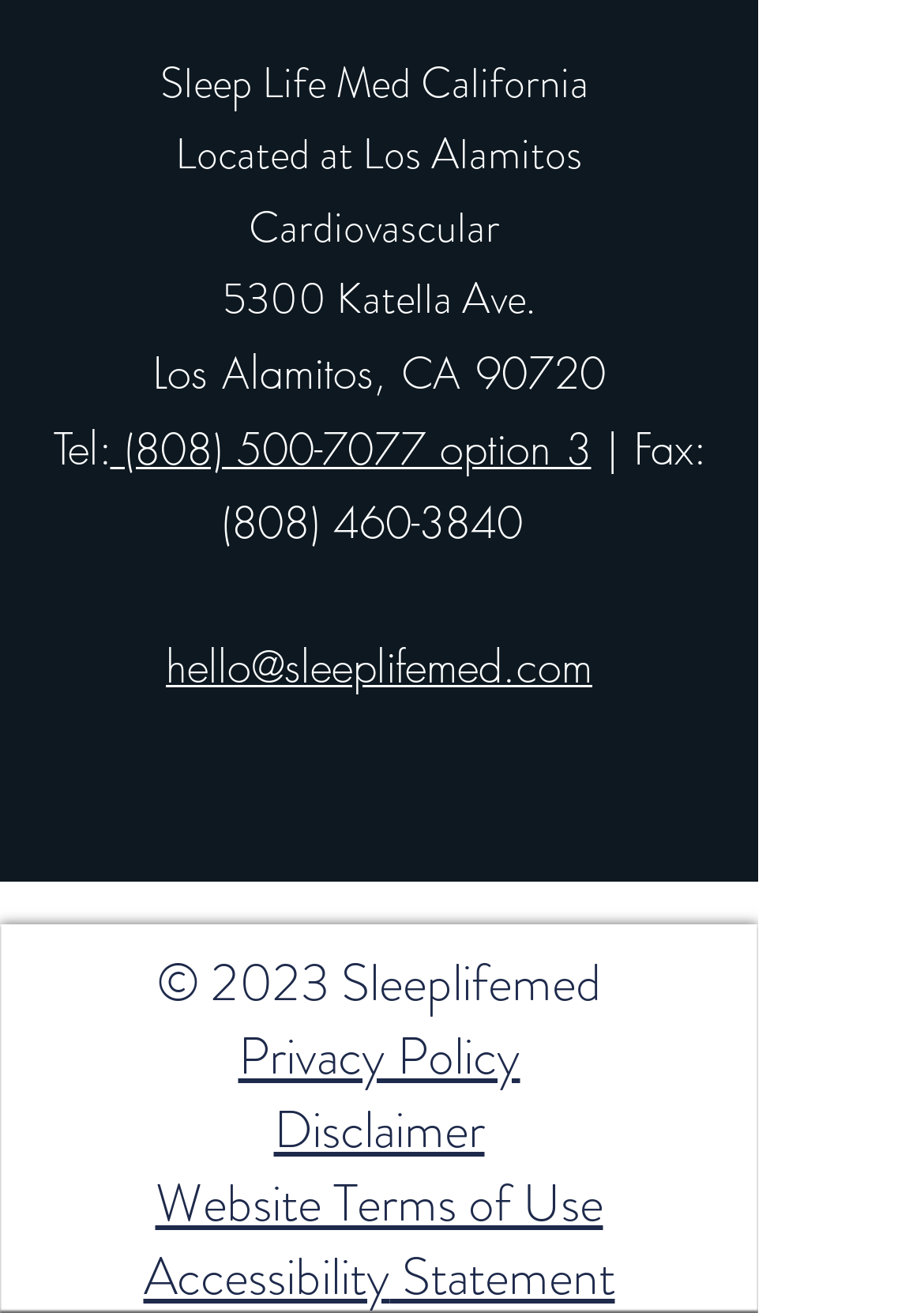Identify the bounding box coordinates of the clickable section necessary to follow the following instruction: "Visit Instagram". The coordinates should be presented as four float numbers from 0 to 1, i.e., [left, top, right, bottom].

[0.367, 0.554, 0.456, 0.618]